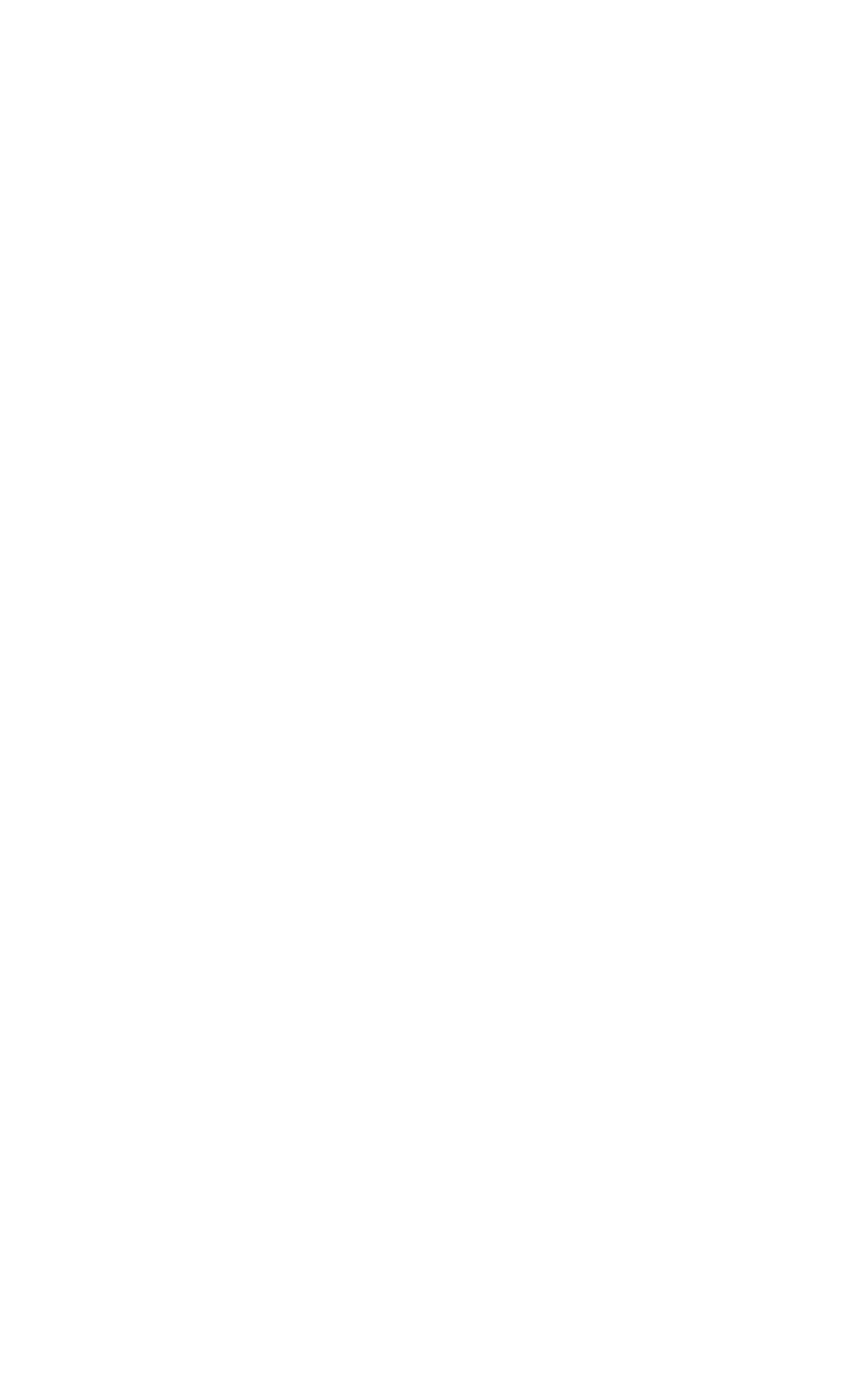How many categories are listed in the footer?
Please provide a single word or phrase as your answer based on the image.

9